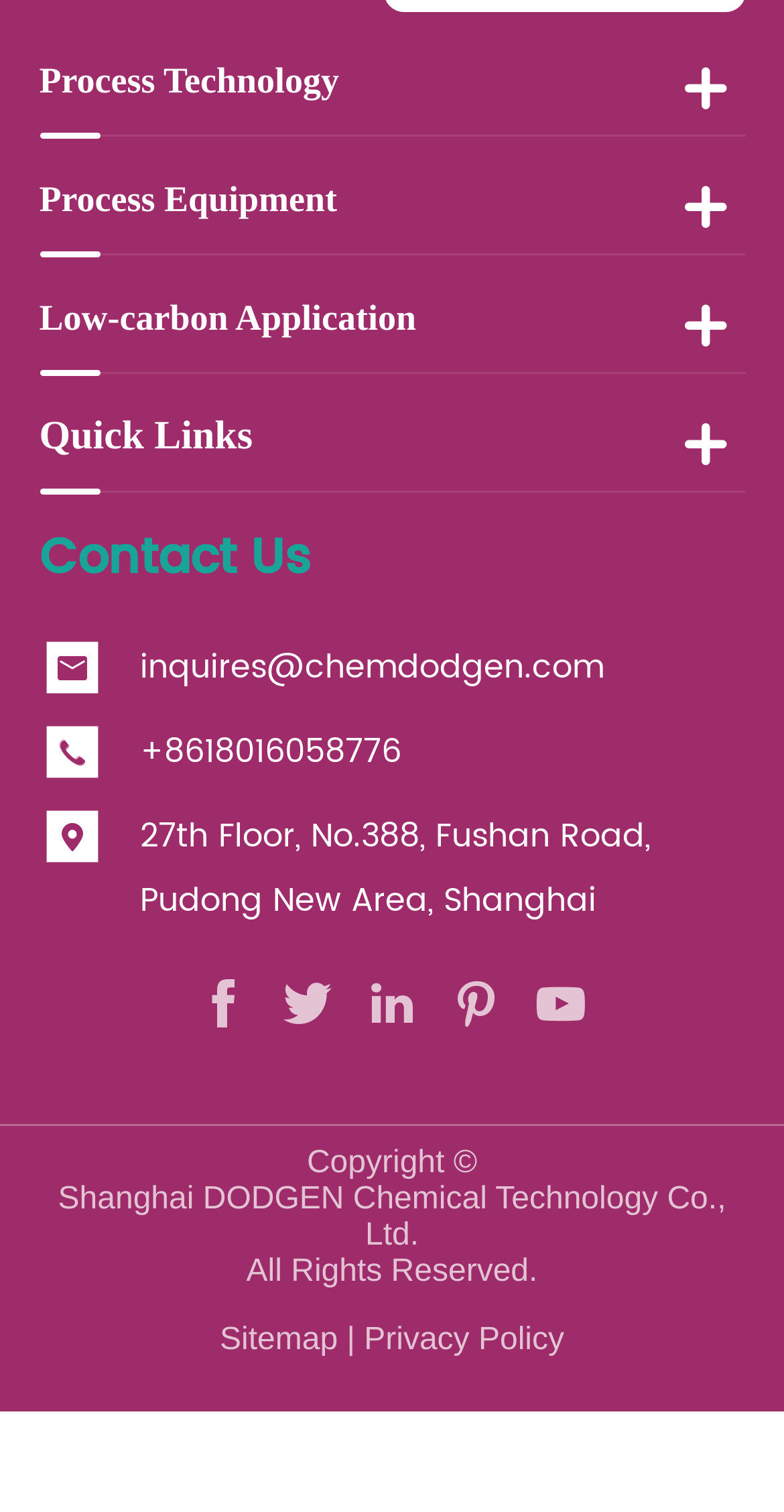What is the company's email address?
Examine the image and give a concise answer in one word or a short phrase.

inquires@chemdodgen.com